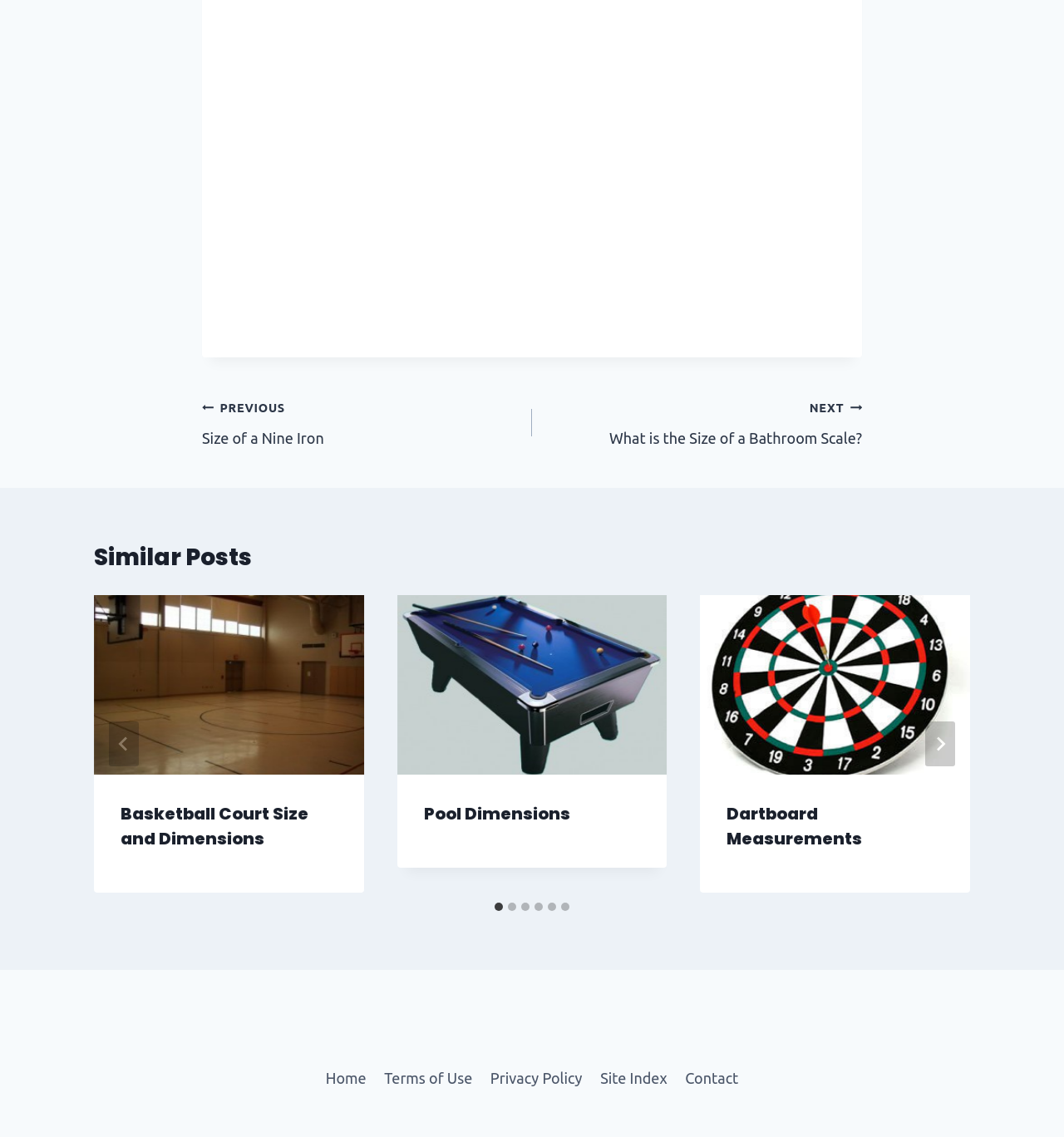Using the given element description, provide the bounding box coordinates (top-left x, top-left y, bottom-right x, bottom-right y) for the corresponding UI element in the screenshot: Site Index

[0.556, 0.934, 0.635, 0.962]